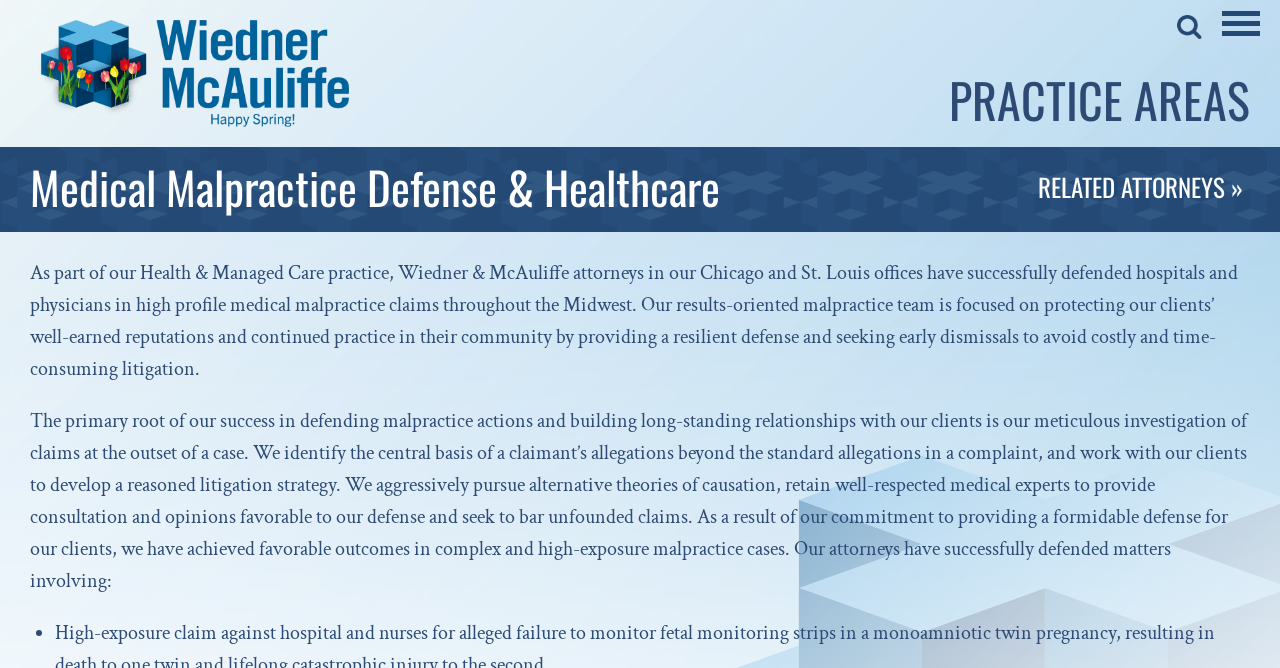Find the bounding box of the web element that fits this description: "aria-label="Main Menu"".

[0.955, 0.043, 0.984, 0.067]